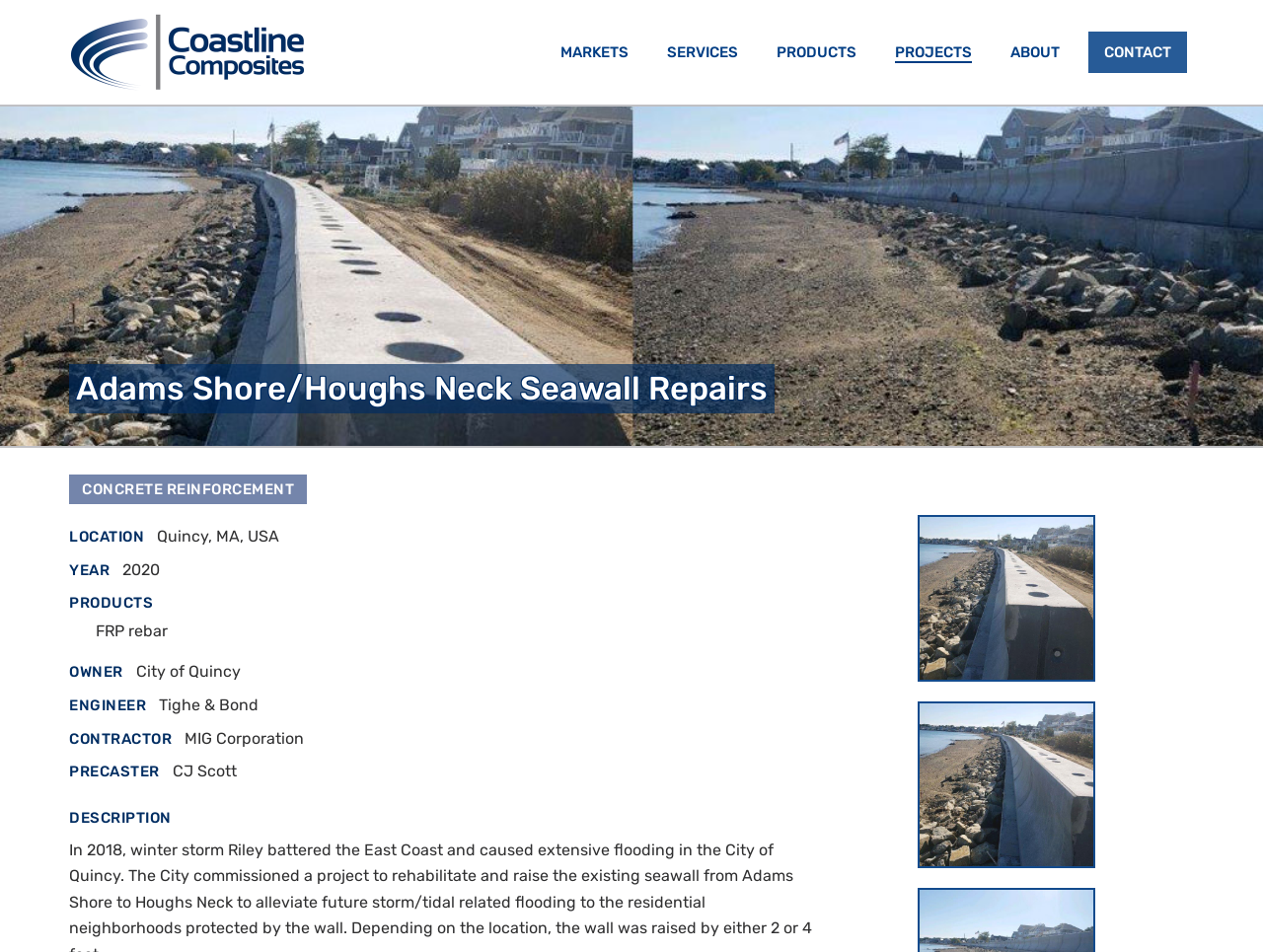What is the text of the webpage's headline?

Adams Shore/Houghs Neck Seawall Repairs